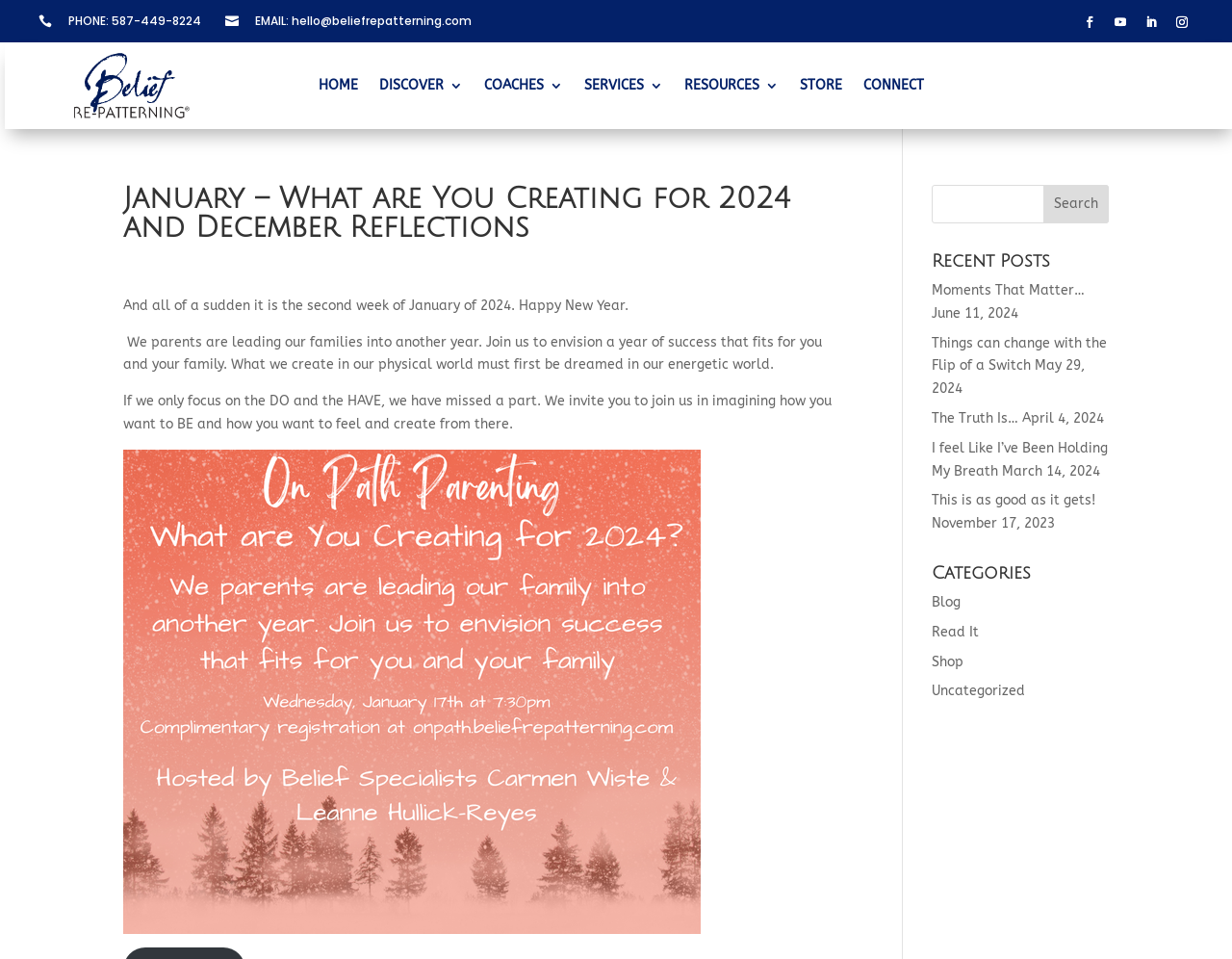Convey a detailed summary of the webpage, mentioning all key elements.

This webpage appears to be a blog or personal website focused on self-improvement and personal growth. At the top, there are two layout tables with icons and contact information, including a phone number and email address. 

Below the contact information, there is a navigation menu with links to different sections of the website, including "HOME", "DISCOVER 3", "COACHES 3", "SERVICES 3", "RESOURCES 3", "STORE", and "CONNECT". 

The main content of the webpage is divided into several sections. The first section has a heading "January – What are You Creating for 2024 and December Reflections" and includes a brief introduction to the new year, encouraging readers to envision a successful year for themselves and their families. 

There are three paragraphs of text in this section, discussing the importance of focusing on one's energetic world in addition to physical actions and goals. The section also includes an image, but its content is not specified.

Below this section, there is a search bar with a "Search" button. 

The next section is titled "Recent Posts" and lists several blog posts with links to each article. Each post has a title, a date, and a brief summary or excerpt. The posts are listed in reverse chronological order, with the most recent post at the top.

Finally, there is a section titled "Categories" with links to different categories of blog posts, including "Blog", "Read It", "Shop", and "Uncategorized".